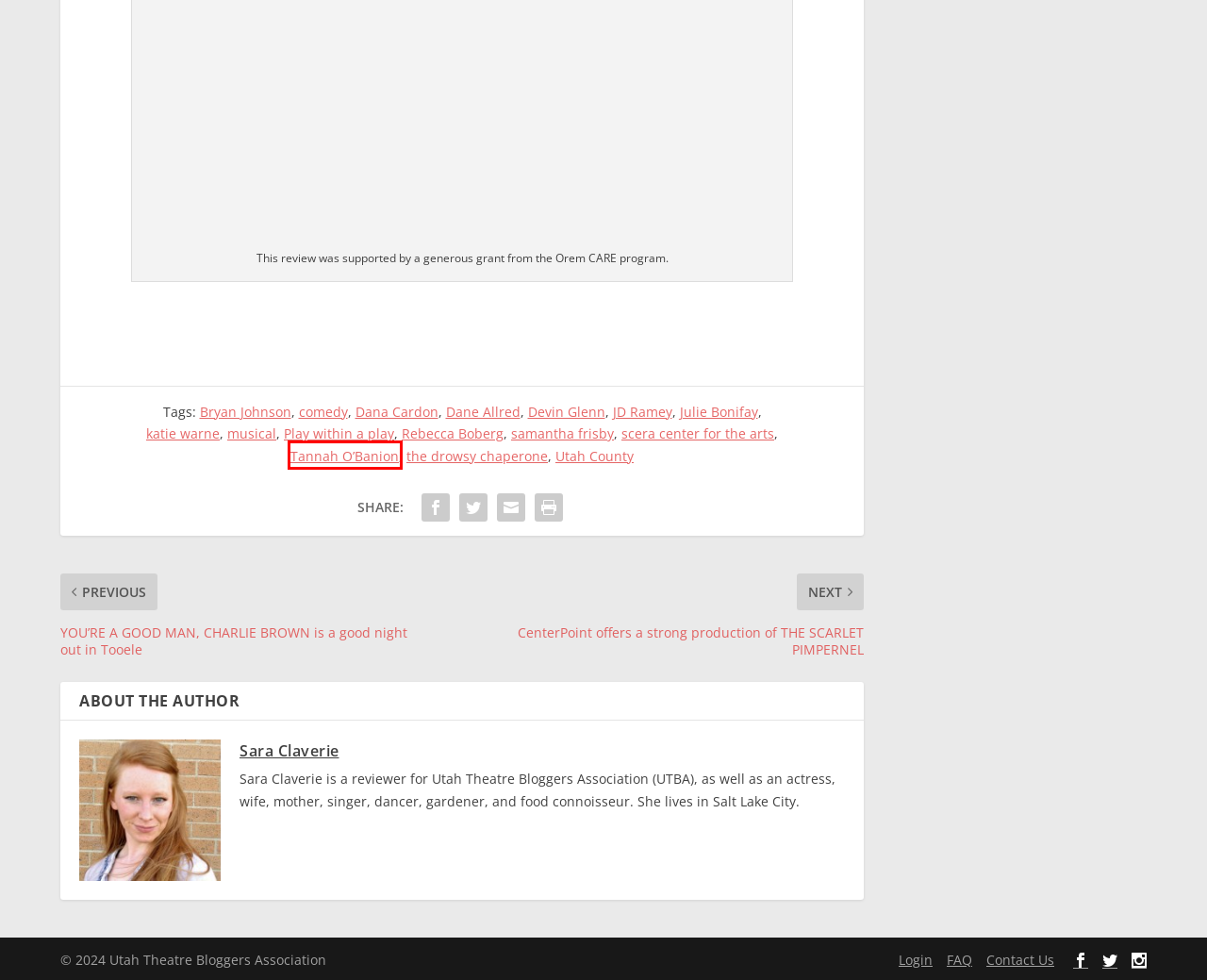You have a screenshot of a webpage with a red rectangle bounding box around a UI element. Choose the best description that matches the new page after clicking the element within the bounding box. The candidate descriptions are:
A. Dane Allred | Utah Theatre Bloggers
B. comedy | Utah Theatre Bloggers
C. FAQ | Utah Theatre Bloggers
D. Contact Us | Utah Theatre Bloggers
E. Bryan Johnson | Utah Theatre Bloggers
F. Play within a play | Utah Theatre Bloggers
G. Tannah O’Banion | Utah Theatre Bloggers
H. musical | Utah Theatre Bloggers

G